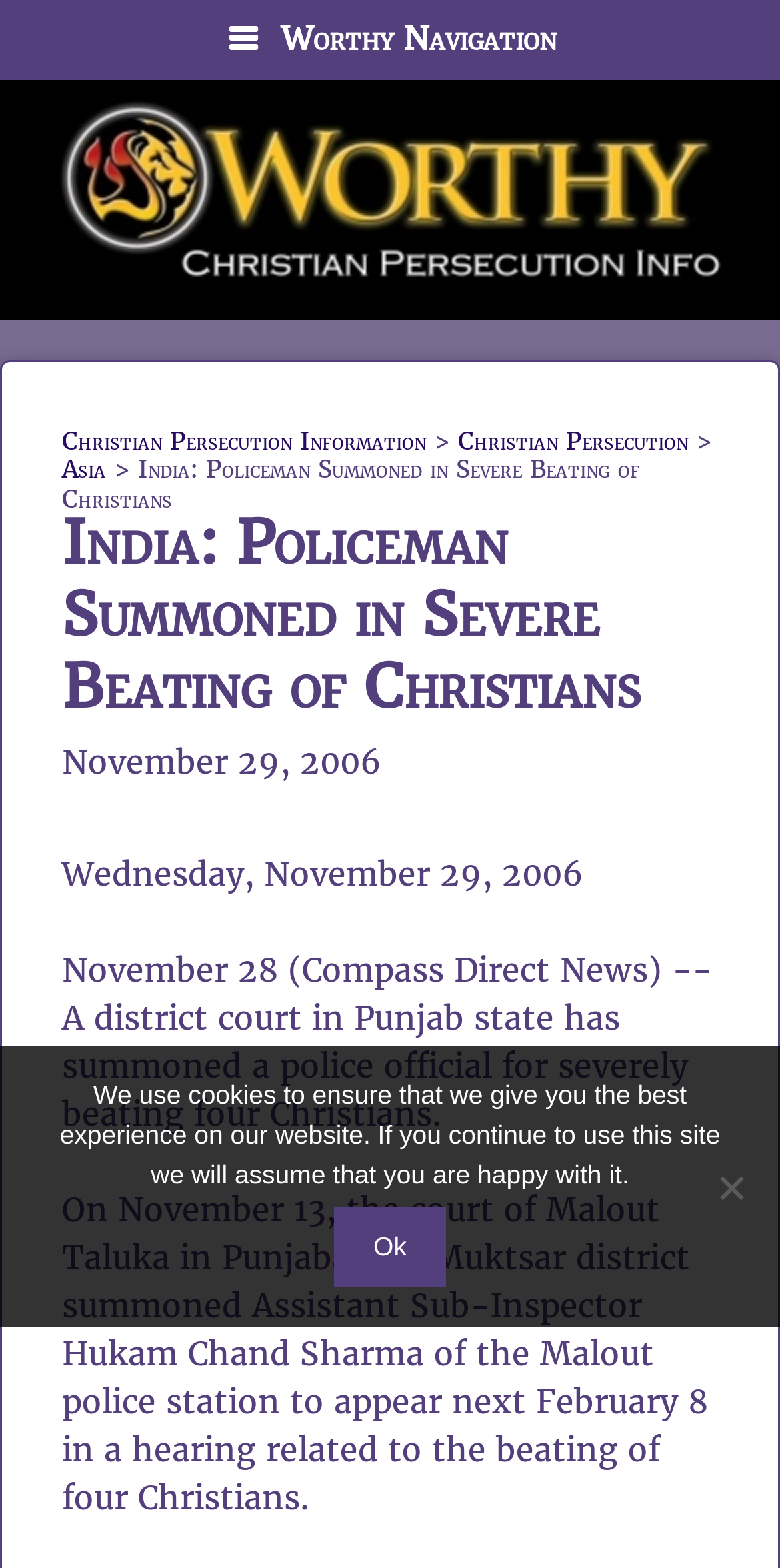Given the element description, predict the bounding box coordinates in the format (top-left x, top-left y, bottom-right x, bottom-right y). Make sure all values are between 0 and 1. Here is the element description: Ok

[0.427, 0.77, 0.573, 0.821]